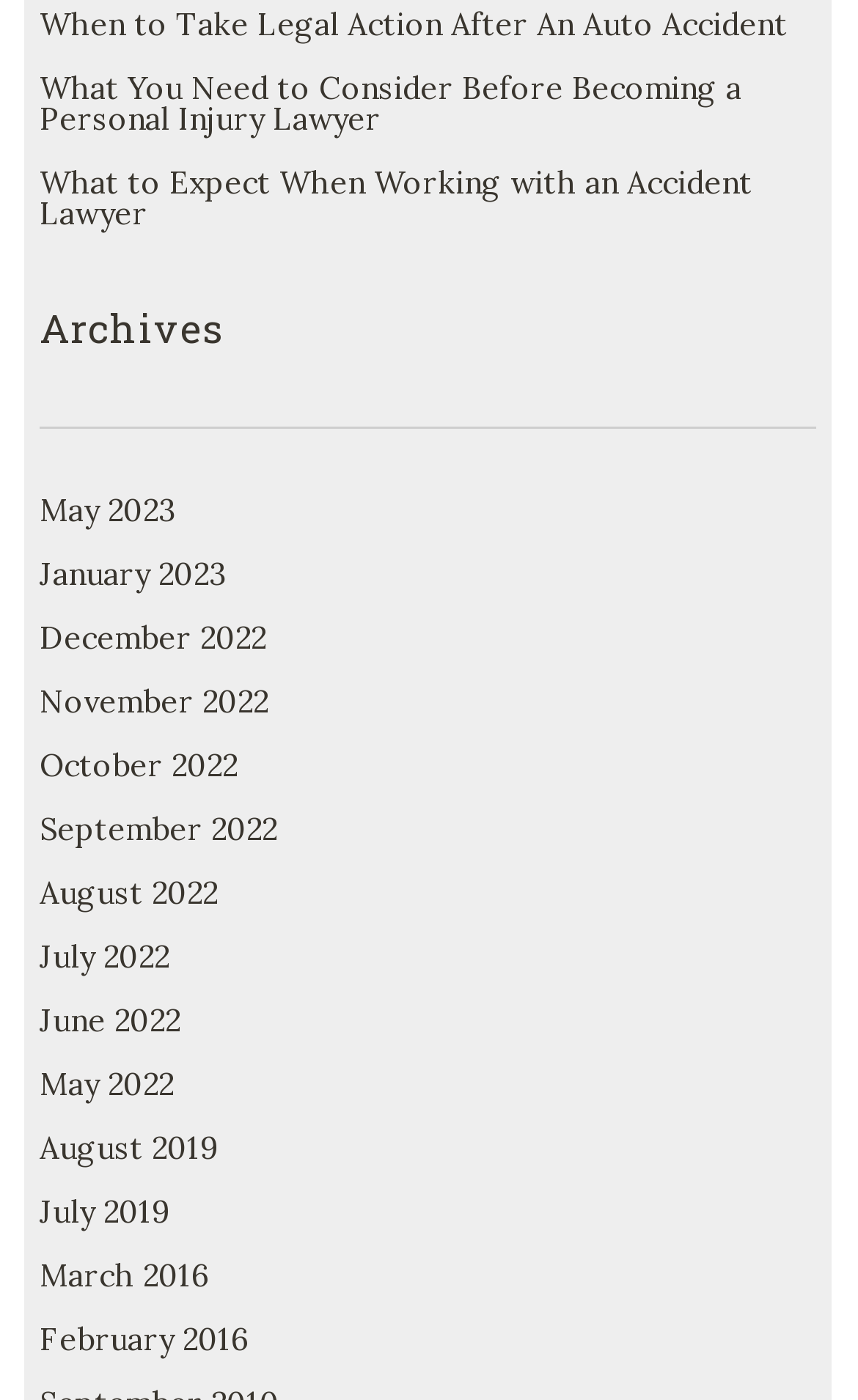Pinpoint the bounding box coordinates of the element you need to click to execute the following instruction: "View archives". The bounding box should be represented by four float numbers between 0 and 1, in the format [left, top, right, bottom].

[0.046, 0.215, 0.259, 0.253]